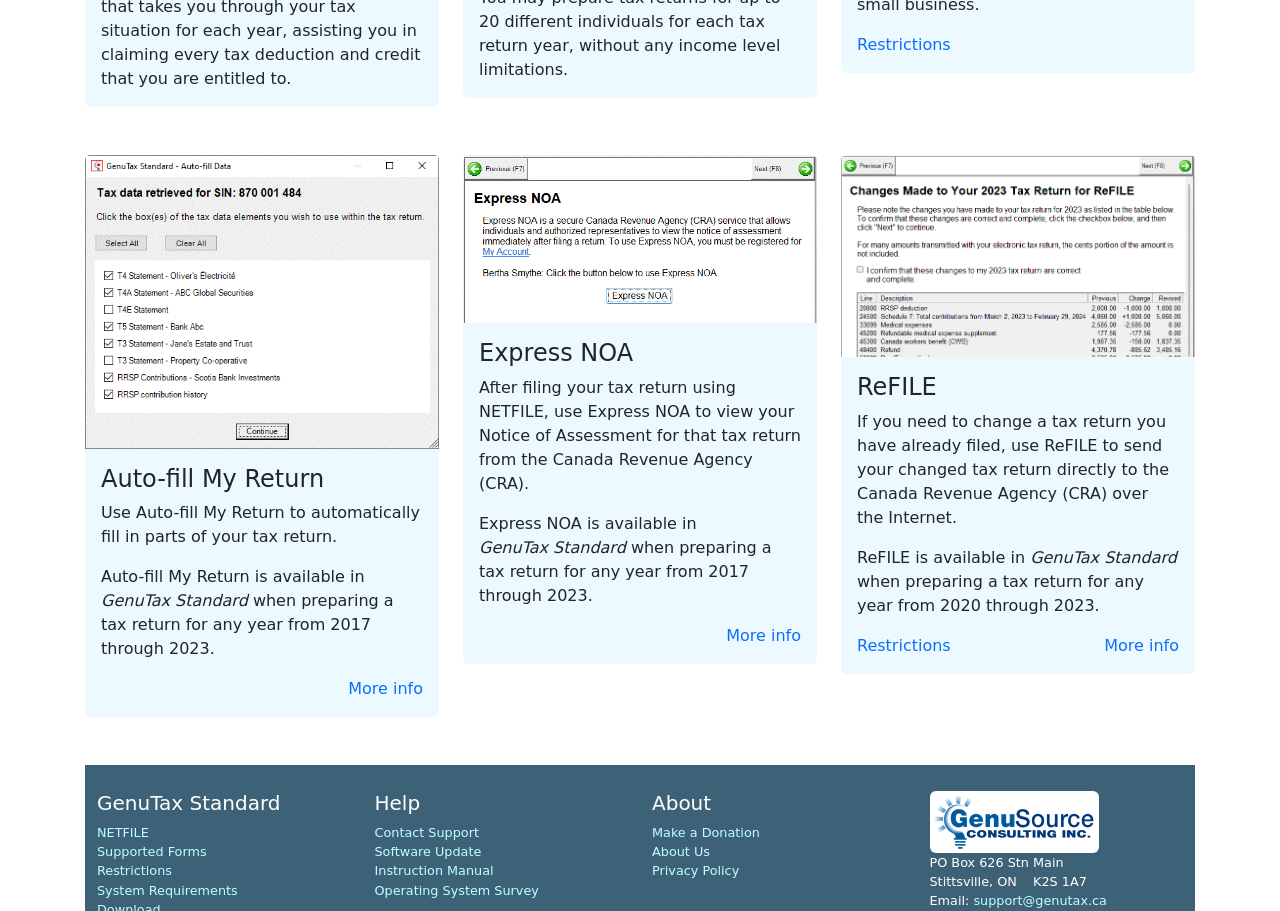Find the bounding box coordinates of the clickable area that will achieve the following instruction: "Visit the page about 'Istikhara Signs For Marriage – How to Know The Signs'".

None